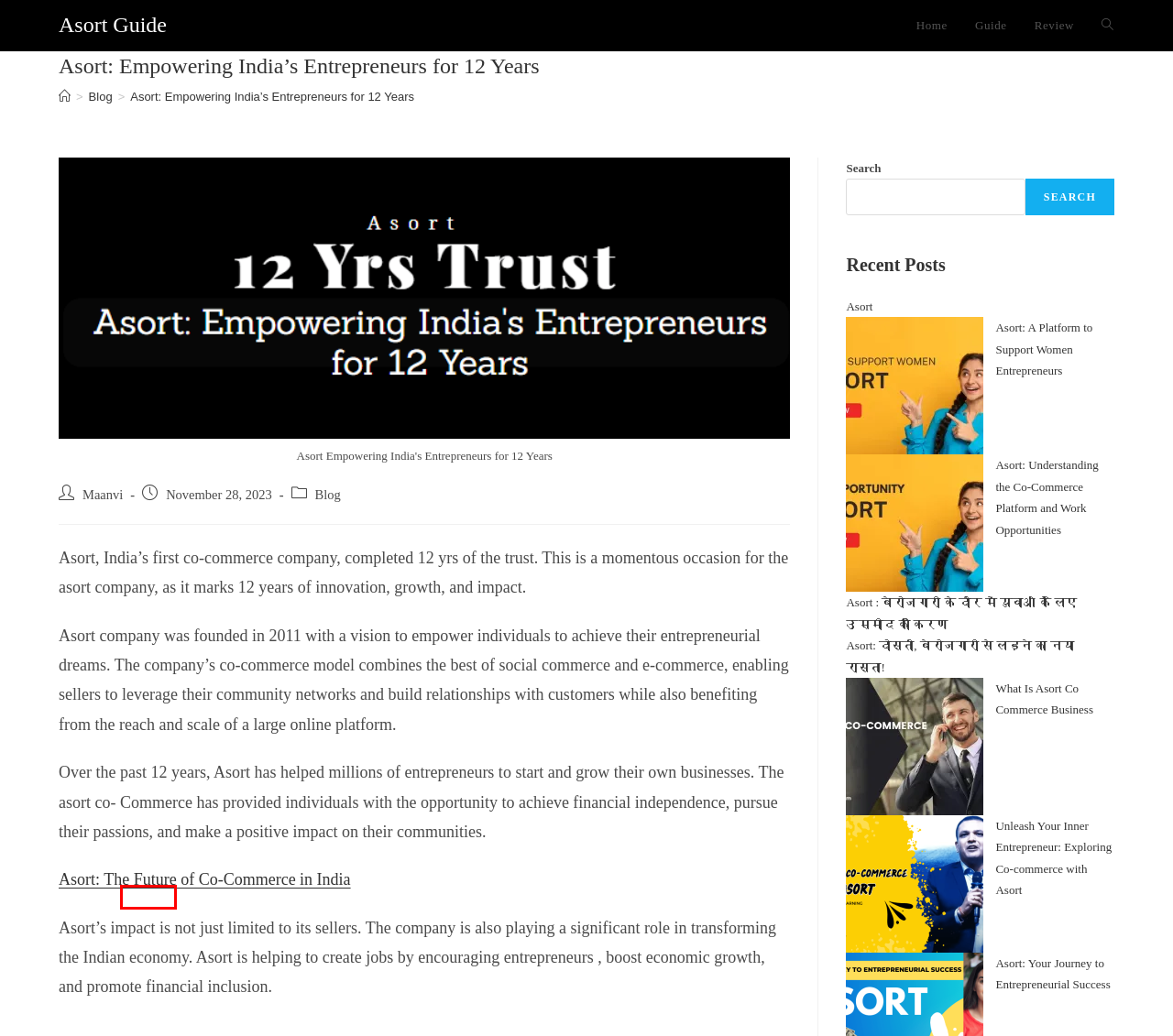Given a webpage screenshot with a UI element marked by a red bounding box, choose the description that best corresponds to the new webpage that will appear after clicking the element. The candidates are:
A. Cape & Cloth: White Striped Cotton Co-Ord Set (An Asort Brand)
B. Blog Archives - Asort Guide
C. Level Up Your Micro-Business: Expert Asort Training & Growth
D. Asort -India’s 1st Co-commerce Platform - Asort Guide
E. Asort Review: How to Start Business with Asort
F. Made4U by Asort: White Striped Cotton Co-Ord Set Cape & Cloth
G. Asort Review 2024: Products, Prices & Everything You Need to Know
H. Maanvi, Author at Asort Guide

H